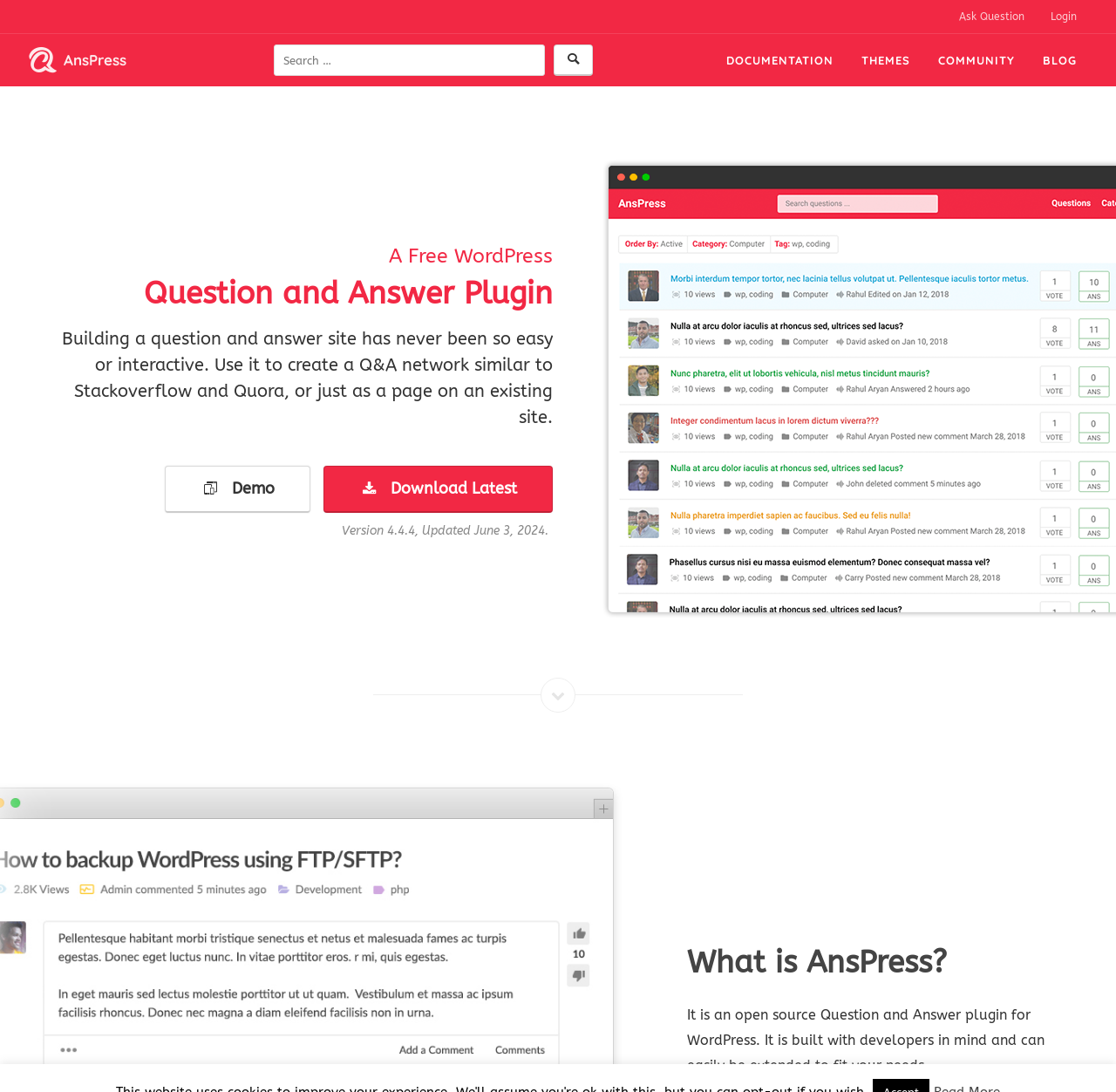Please locate the UI element described by "Search plugins" and provide its bounding box coordinates.

[0.496, 0.041, 0.531, 0.069]